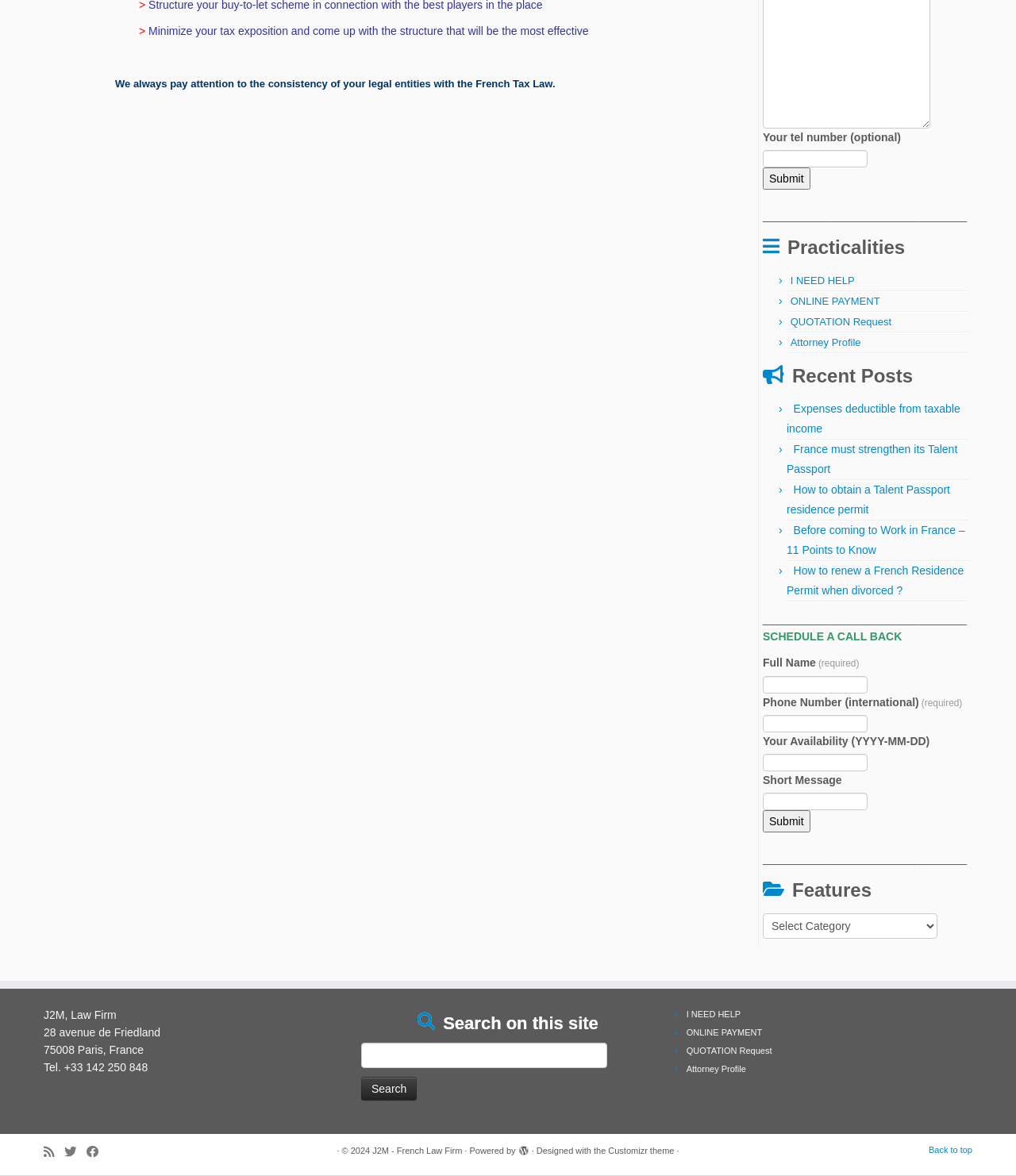From the webpage screenshot, predict the bounding box coordinates (top-left x, top-left y, bottom-right x, bottom-right y) for the UI element described here: J2M - French Law Firm

[0.367, 0.972, 0.455, 0.986]